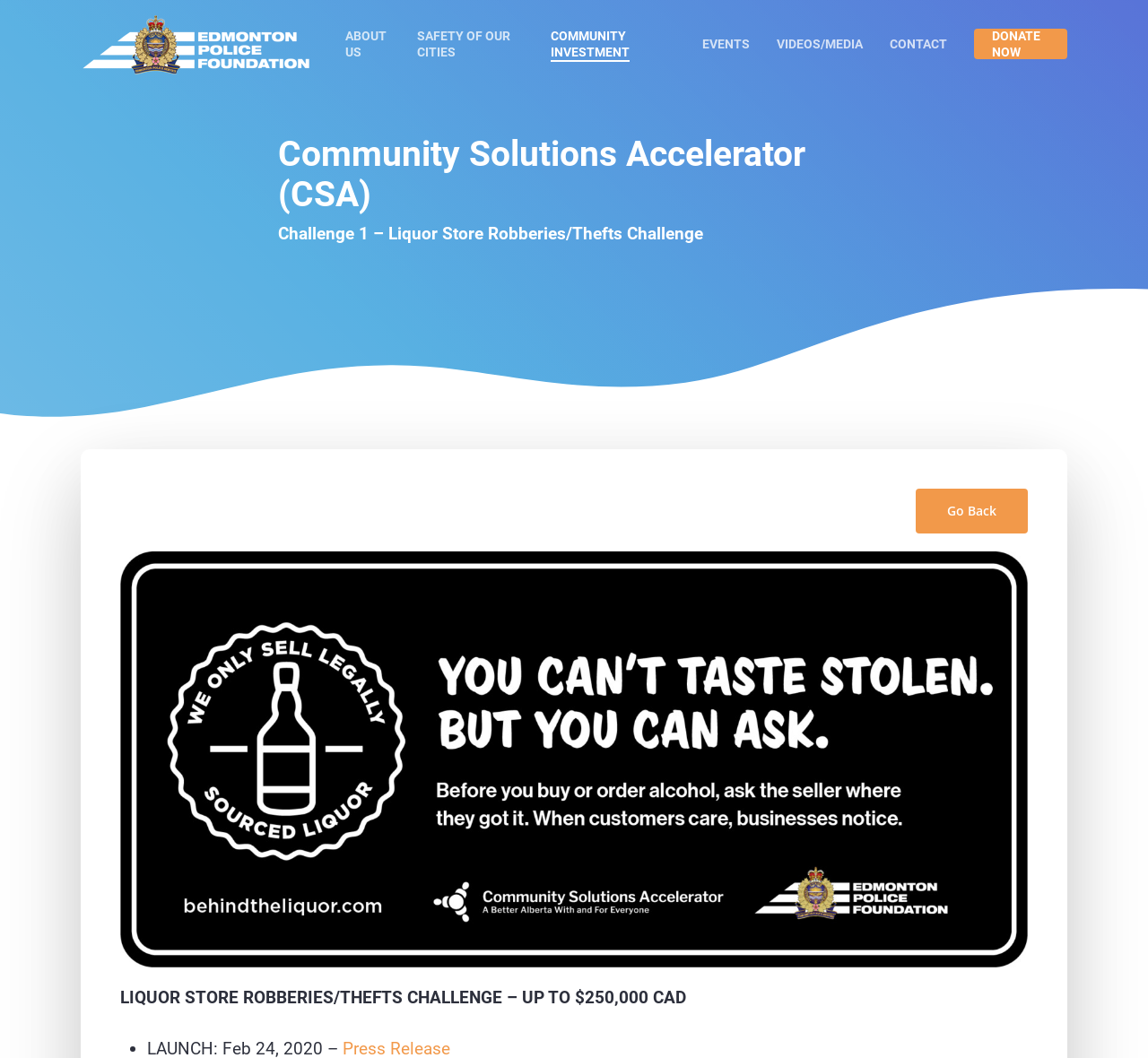Find the main header of the webpage and produce its text content.

Community Solutions Accelerator (CSA)